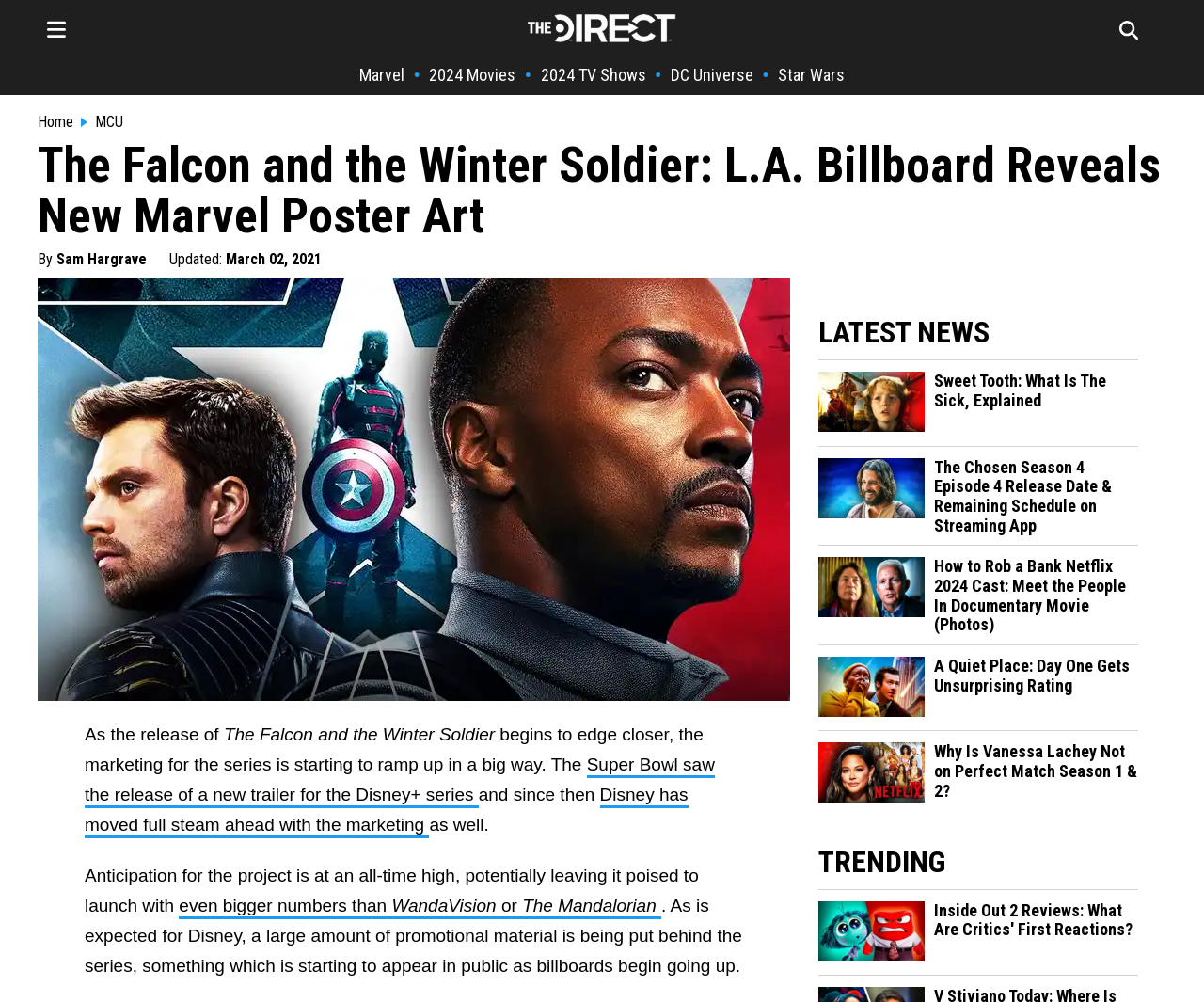Answer the question below using just one word or a short phrase: 
What is the category of the news article 'Sweet Tooth: What Is The Sick, Explained'?

LATEST NEWS